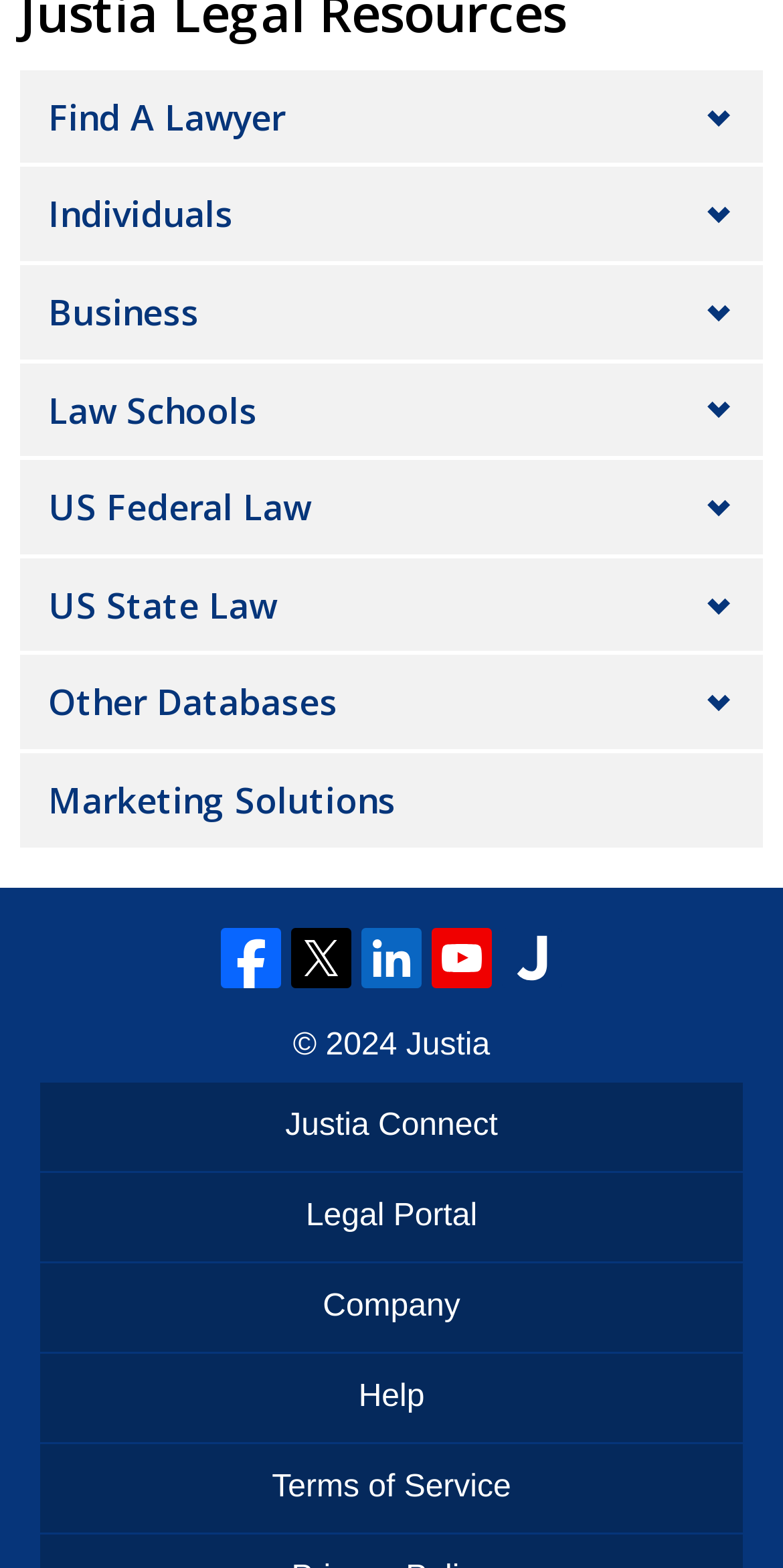Determine the bounding box coordinates of the region I should click to achieve the following instruction: "Read the article titled Parallel And Legal". Ensure the bounding box coordinates are four float numbers between 0 and 1, i.e., [left, top, right, bottom].

None